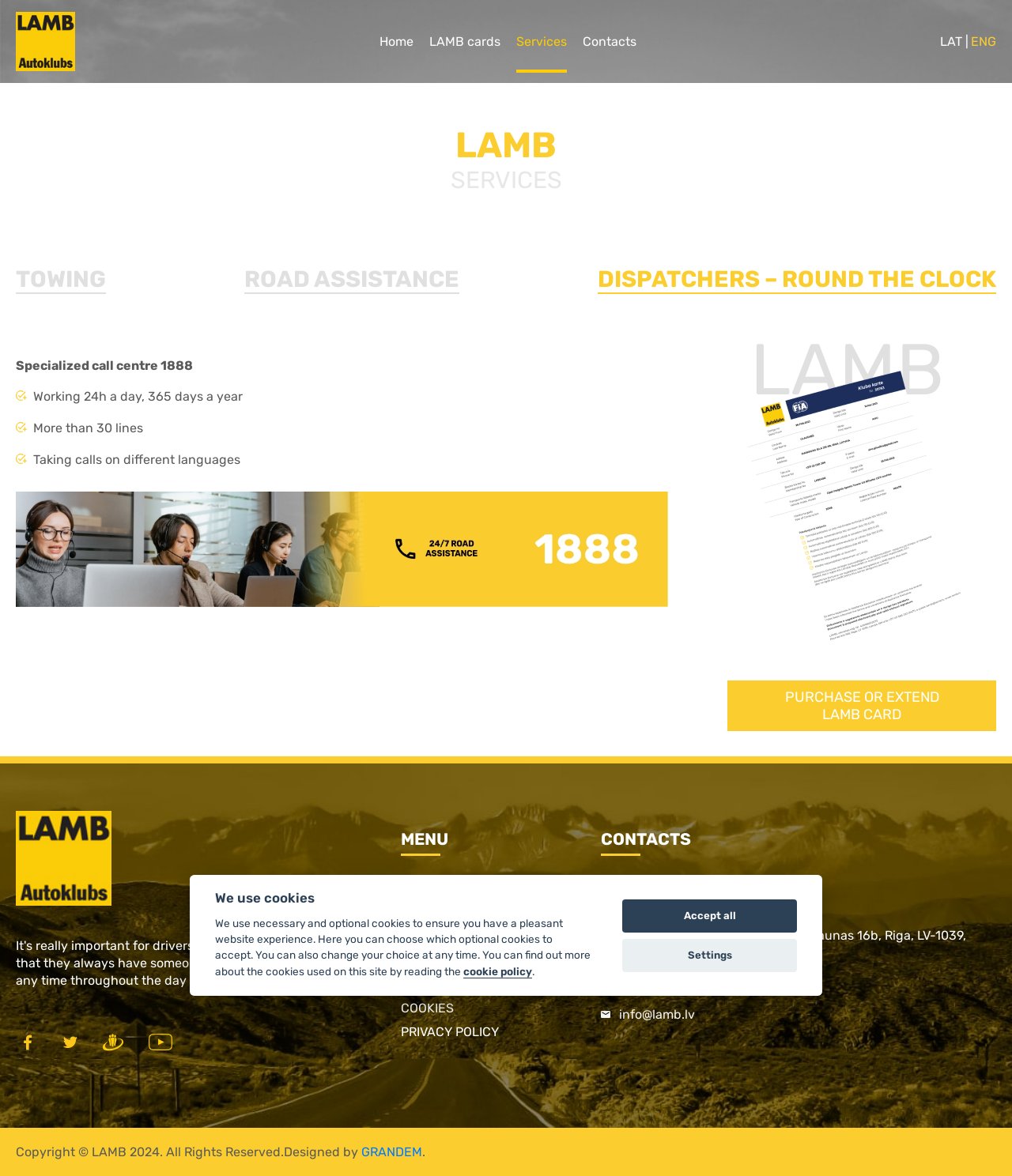Please find the bounding box for the UI component described as follows: "Dispatchers – round the clock".

[0.591, 0.226, 0.984, 0.25]